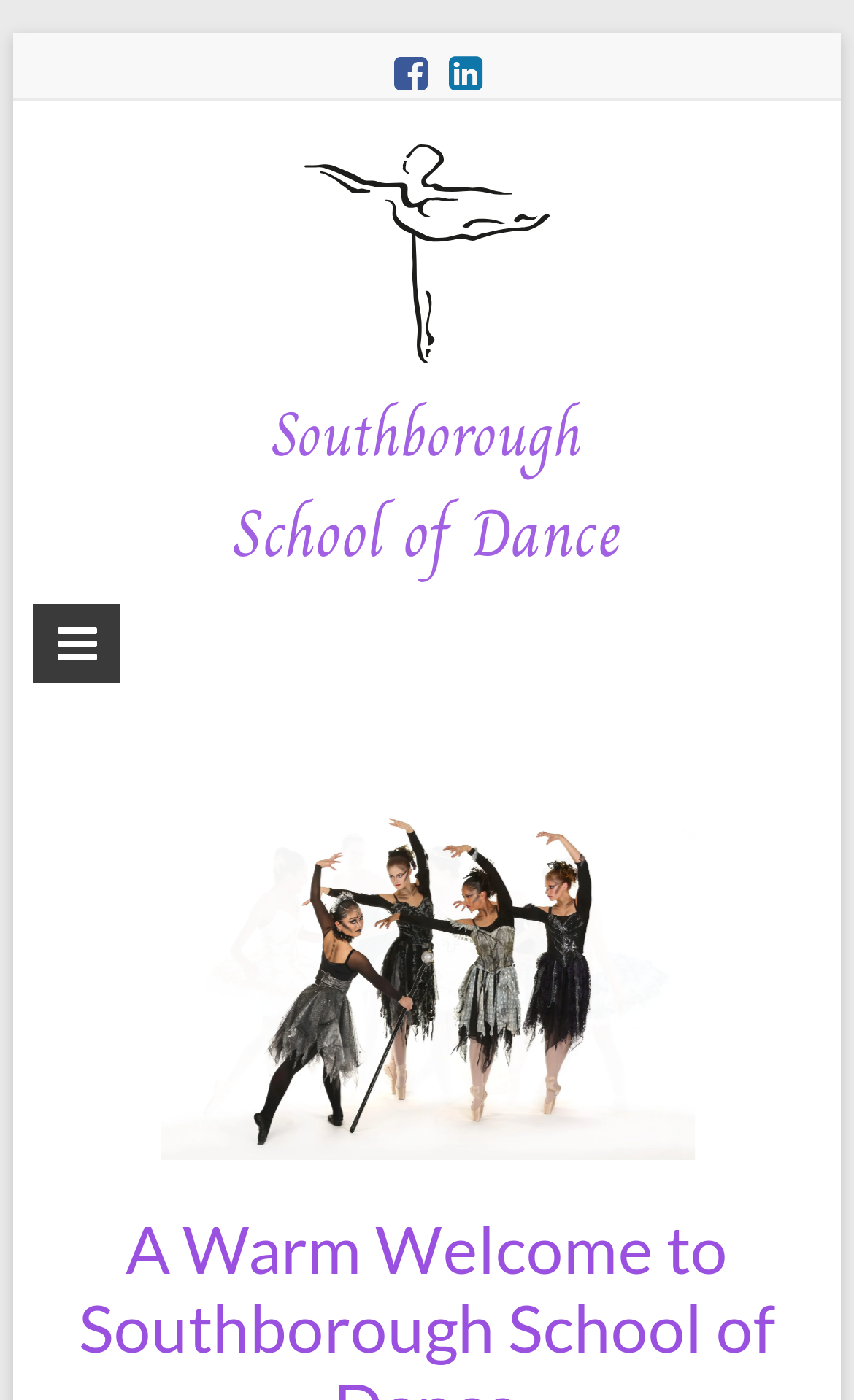How many social media links are there on the page?
Please provide a single word or phrase in response based on the screenshot.

2